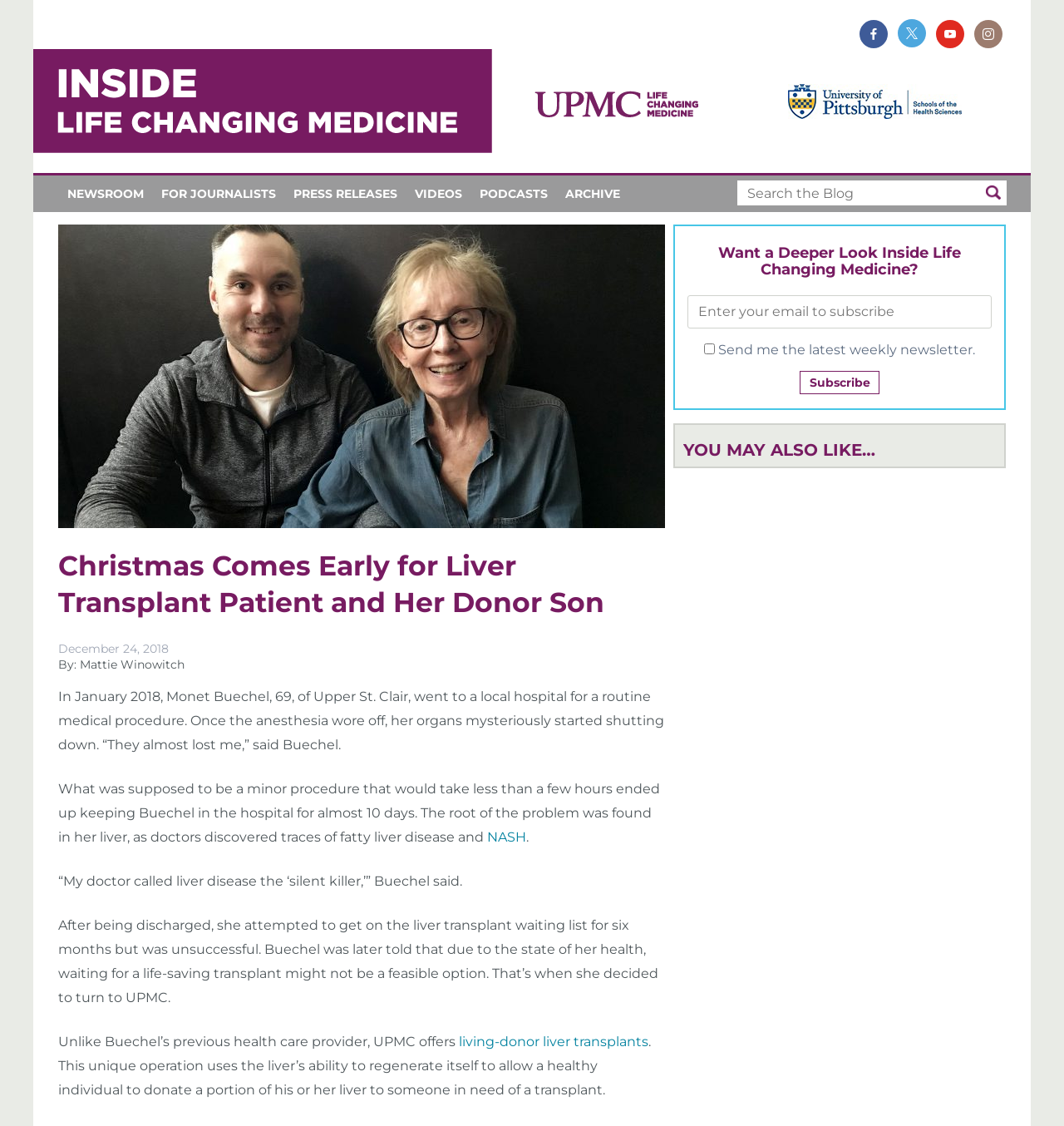Please identify the bounding box coordinates for the region that you need to click to follow this instruction: "Search the Blog".

[0.693, 0.16, 0.918, 0.182]